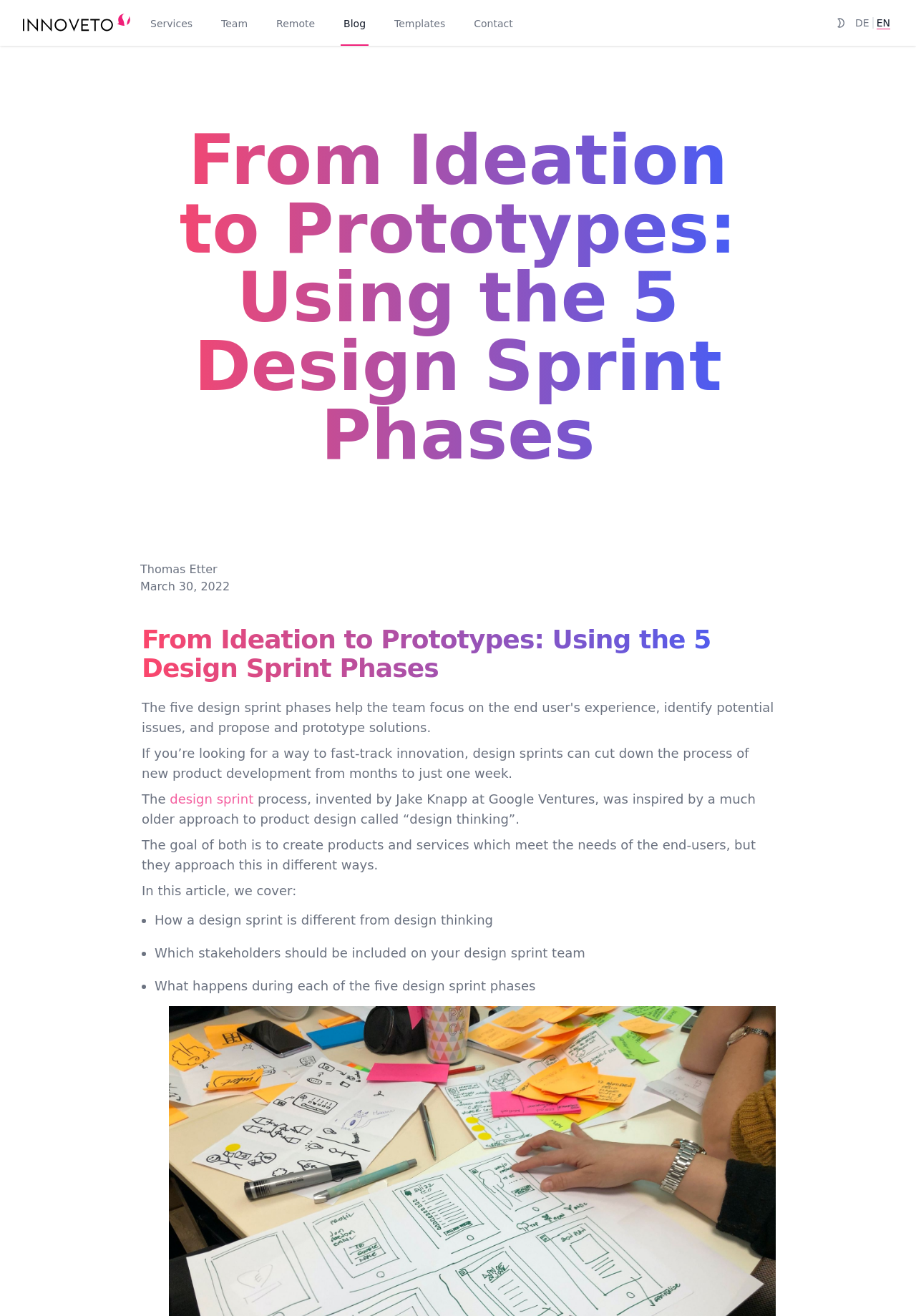Find the bounding box coordinates of the element's region that should be clicked in order to follow the given instruction: "Enable dark mode". The coordinates should consist of four float numbers between 0 and 1, i.e., [left, top, right, bottom].

[0.905, 0.009, 0.93, 0.026]